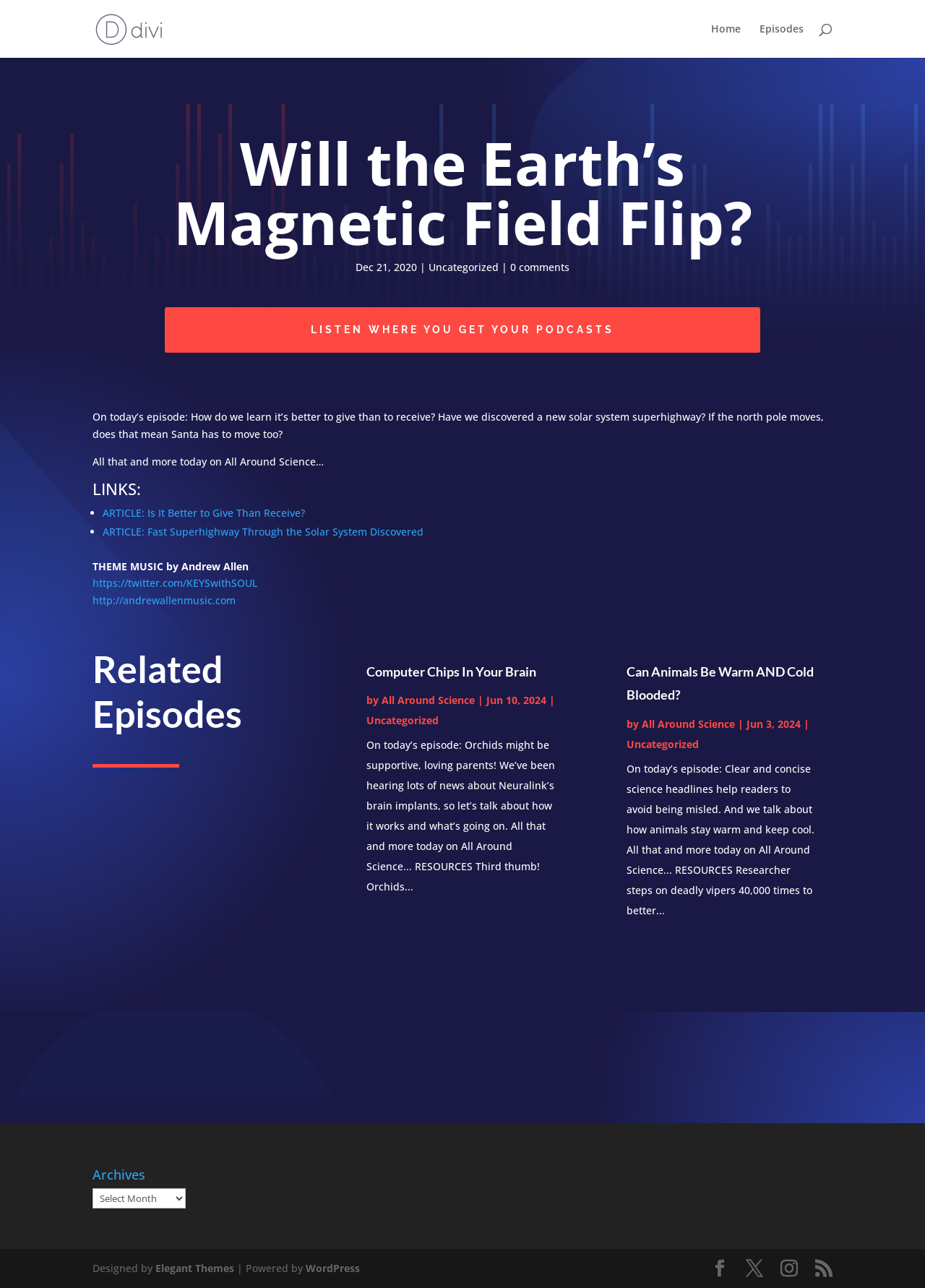What is the category of the current episode?
Using the visual information from the image, give a one-word or short-phrase answer.

Uncategorized